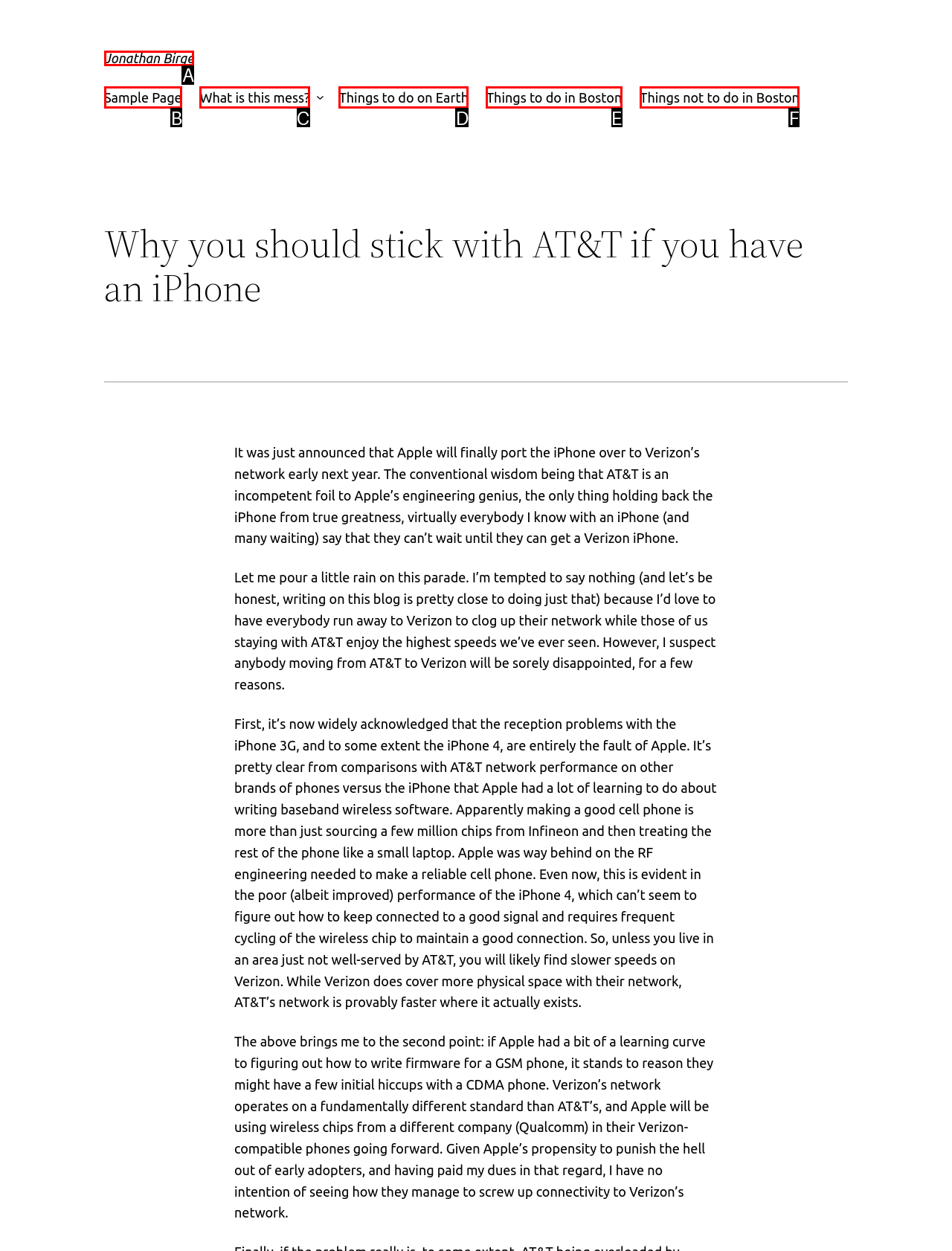Identify which option matches the following description: Things to do on Earth
Answer by giving the letter of the correct option directly.

D